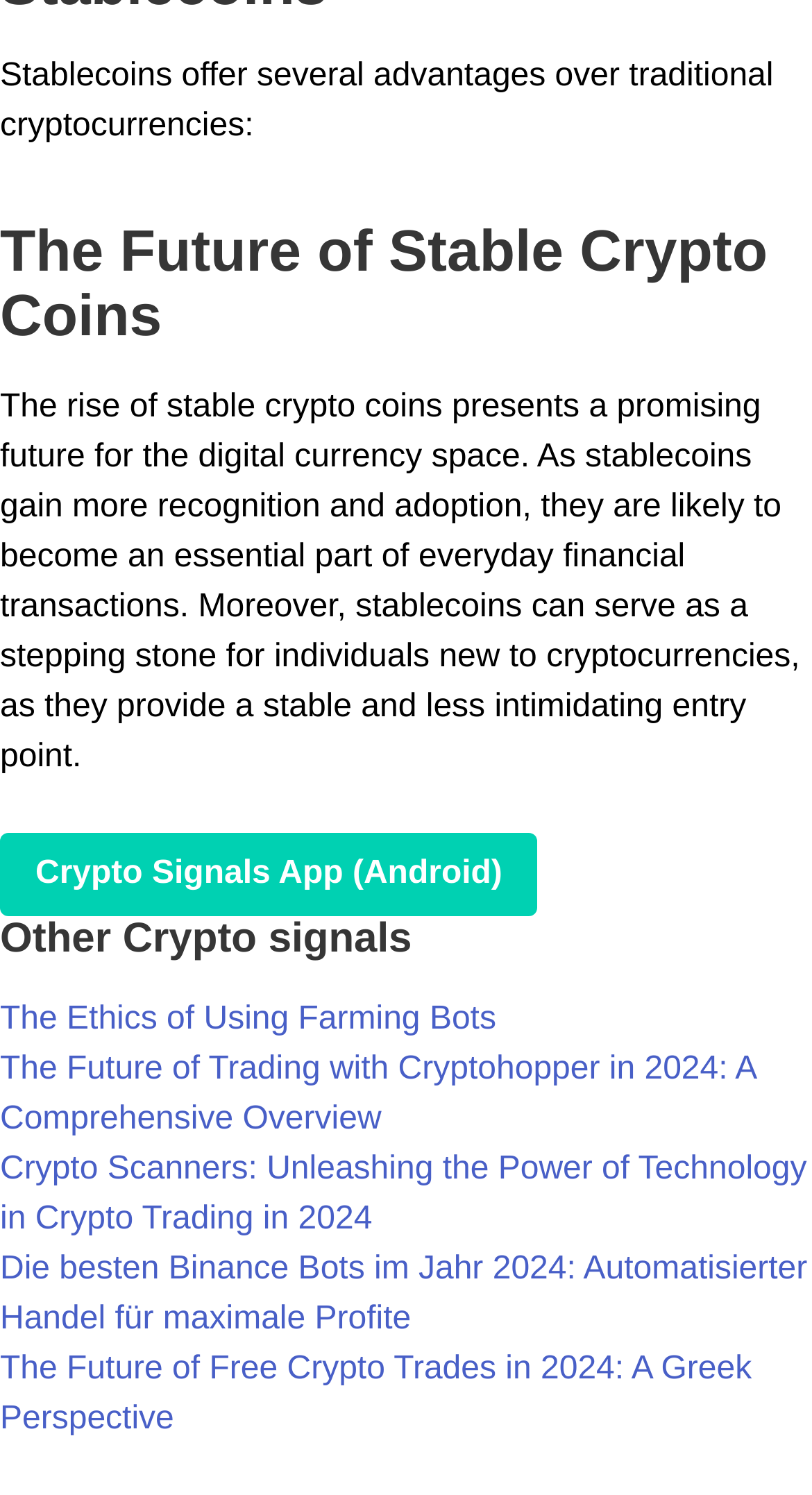Use a single word or phrase to answer the question: 
What is the main topic of the webpage?

Stablecoins